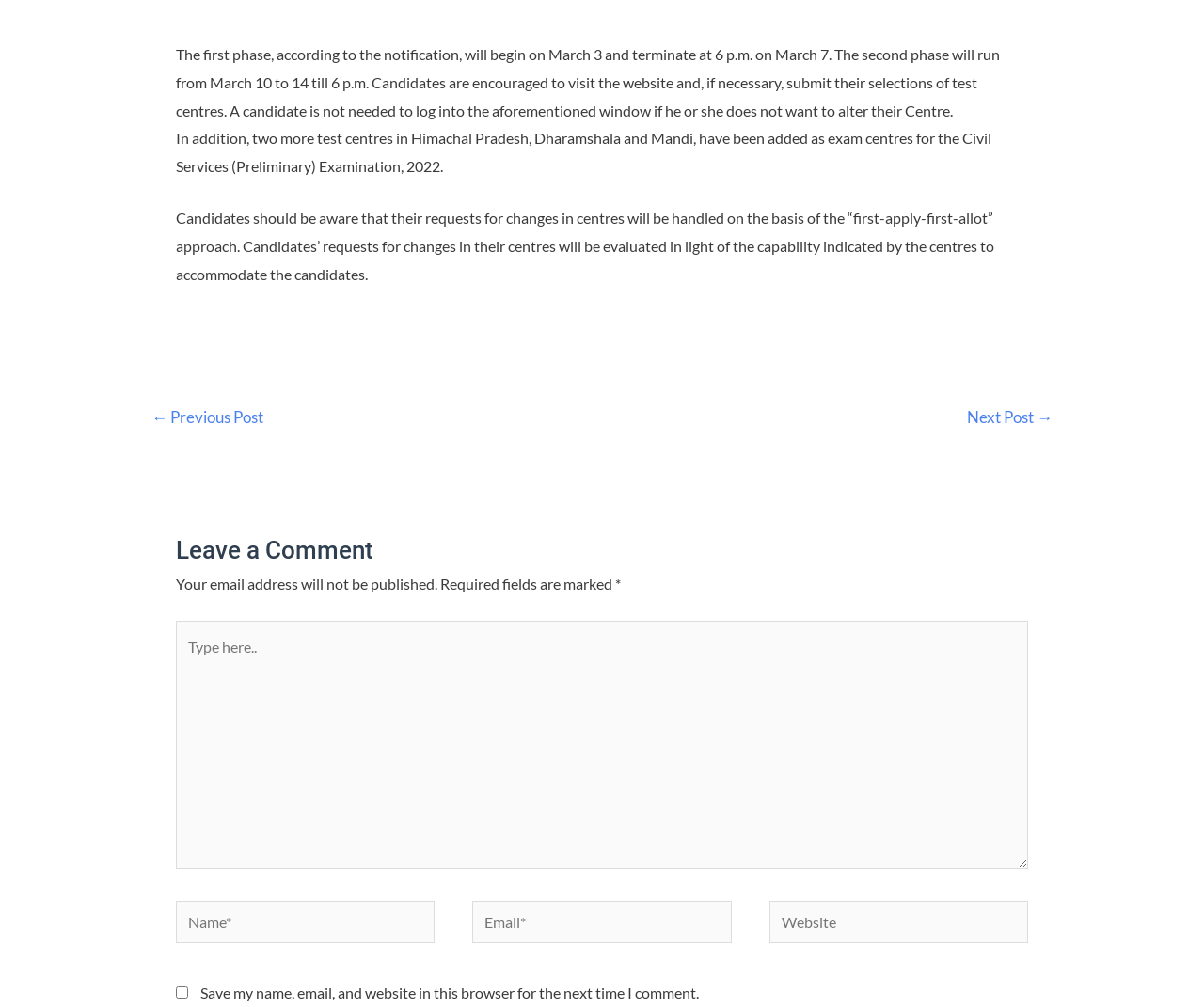What is the approach used to handle centre change requests?
Use the information from the image to give a detailed answer to the question.

The approach used to handle centre change requests is mentioned in the third paragraph of the webpage, which states 'Candidates should be aware that their requests for changes in centres will be handled on the basis of the “first-apply-first-allot” approach.'